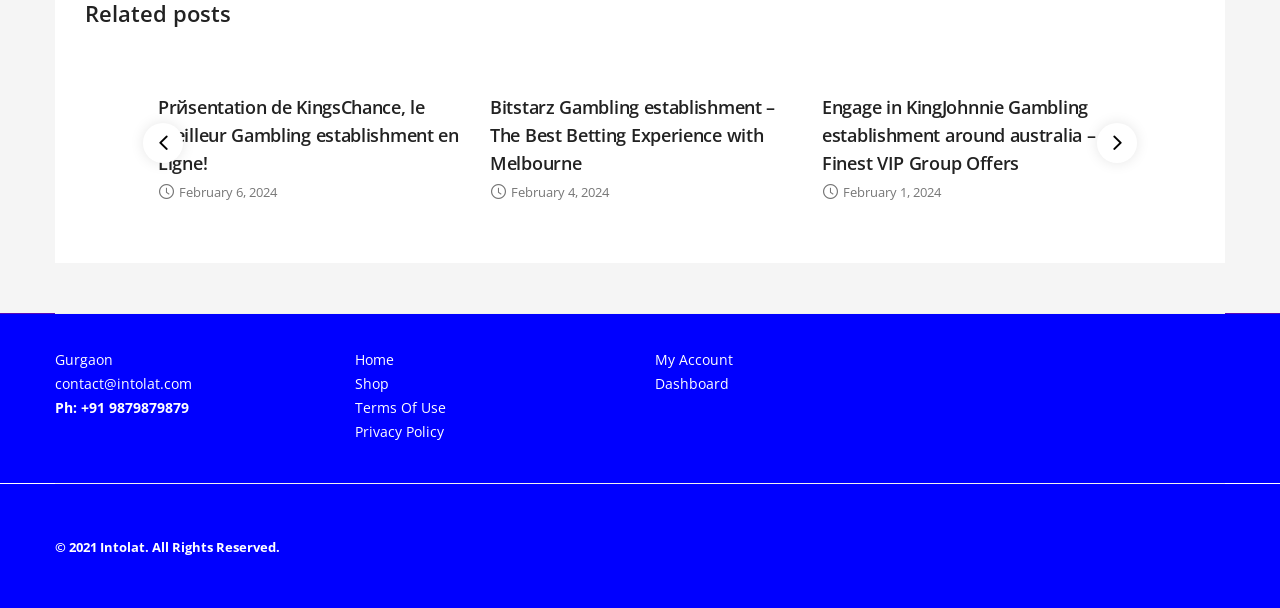Identify the bounding box of the UI element described as follows: "My Account". Provide the coordinates as four float numbers in the range of 0 to 1 [left, top, right, bottom].

[0.512, 0.576, 0.573, 0.607]